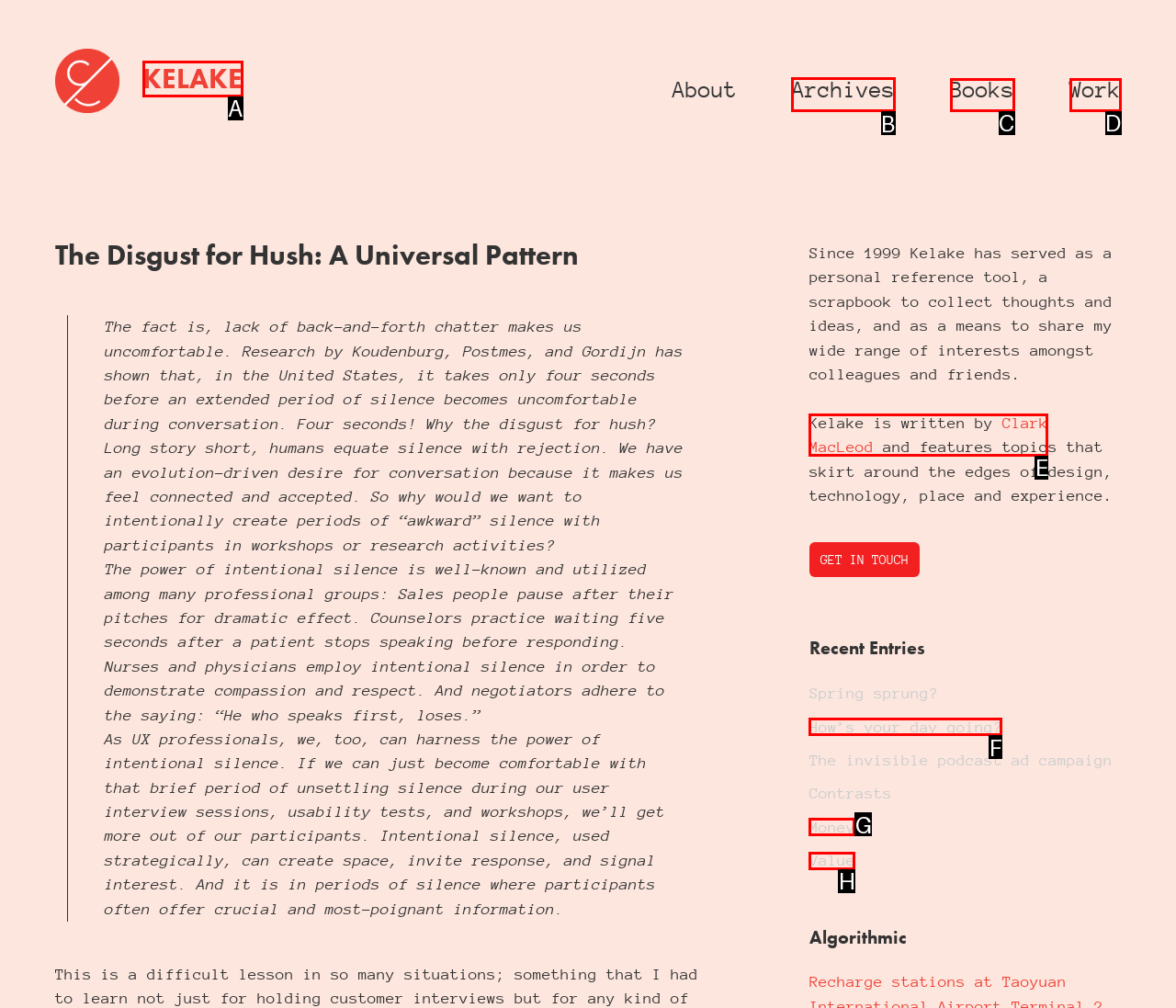Please indicate which HTML element should be clicked to fulfill the following task: Click on the 'Archives' link. Provide the letter of the selected option.

B